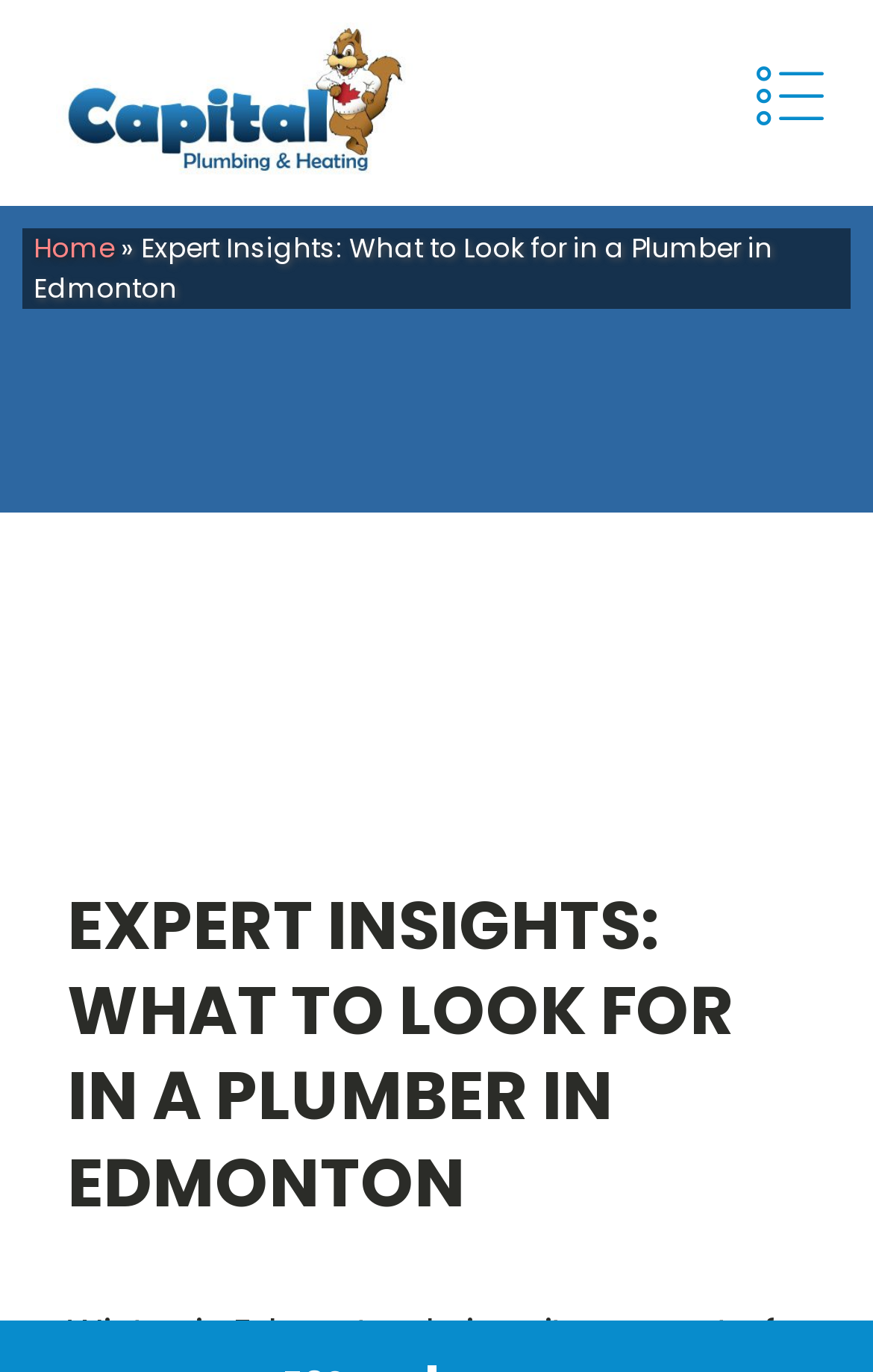Create a detailed summary of the webpage's content and design.

The webpage is about expert insights on what to look for in a plumber in Edmonton, with a focus on the challenges of winter plumbing. At the top left of the page, there is a link, and next to it, a hamburger-icon button is located. Below these elements, a navigation section with breadcrumbs is displayed, which includes a link to the "Home" page, a "»" symbol, and the title "Expert Insights: What to Look for in a Plumber in Edmonton". 

Further down the page, a prominent heading "EXPERT INSIGHTS: WHAT TO LOOK FOR IN A PLUMBER IN EDMONTON" is centered, with a link embedded within it.